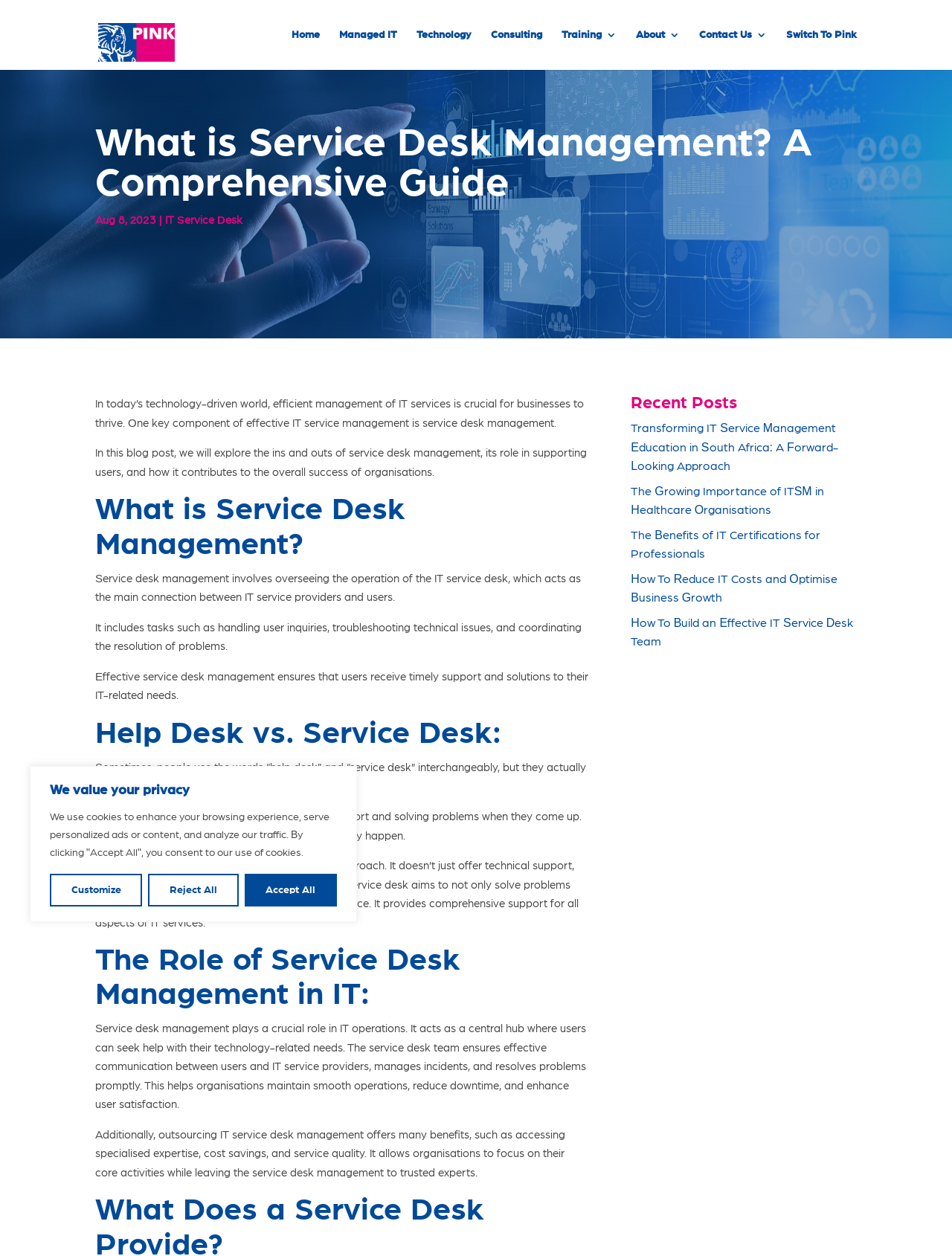Can you pinpoint the bounding box coordinates for the clickable element required for this instruction: "Read the BIG STORY"? The coordinates should be four float numbers between 0 and 1, i.e., [left, top, right, bottom].

None